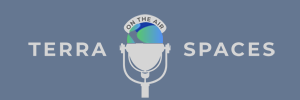Is the brand name 'TERRA SPACES' displayed in bold text?
Craft a detailed and extensive response to the question.

The caption states that the name 'TERRA SPACES' is displayed in bold text, emphasizing the brand's identity, which confirms that the brand name is indeed displayed in bold text.